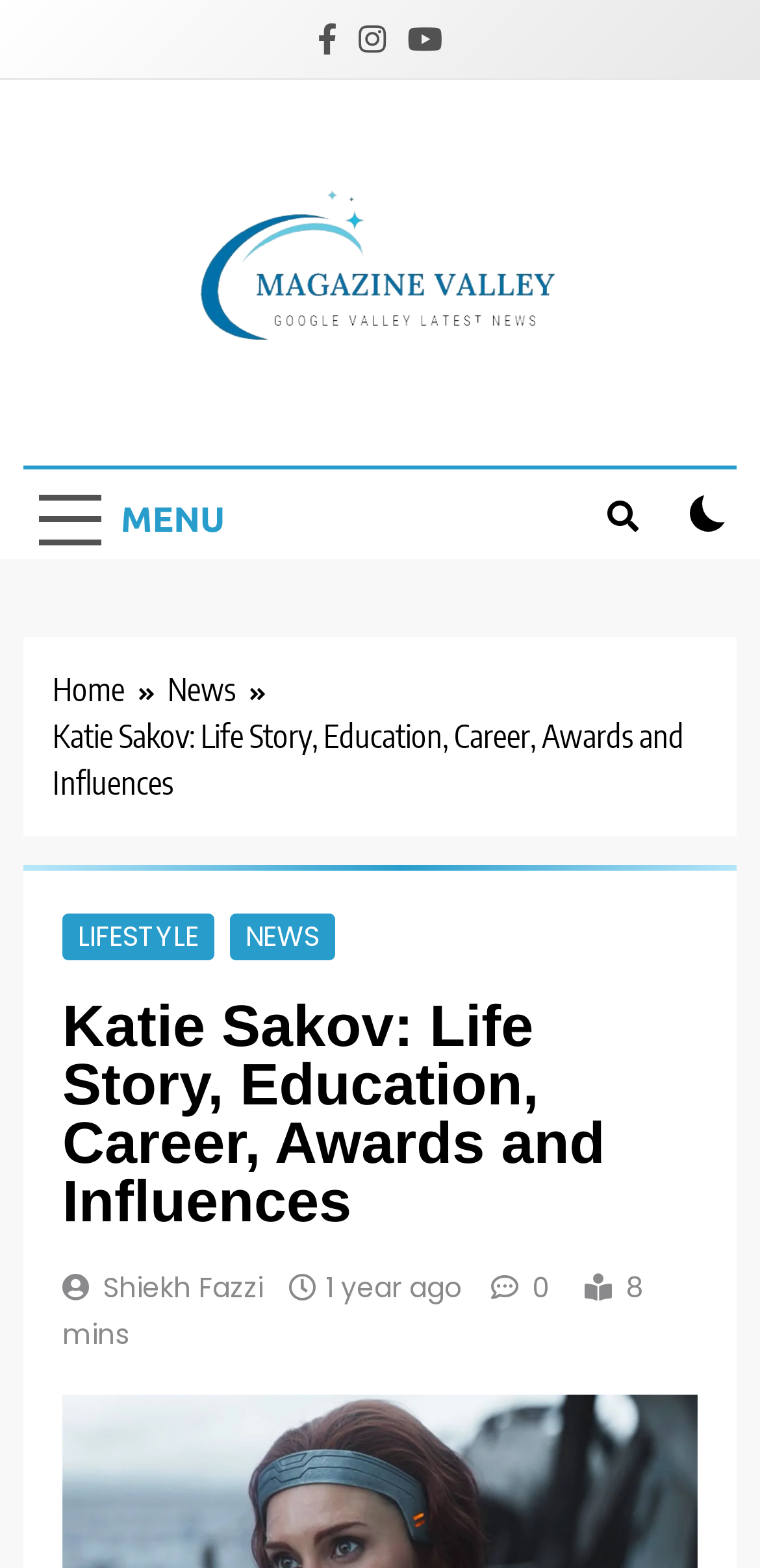Please determine the bounding box coordinates of the element's region to click for the following instruction: "Click the MENU button".

[0.031, 0.304, 0.316, 0.357]